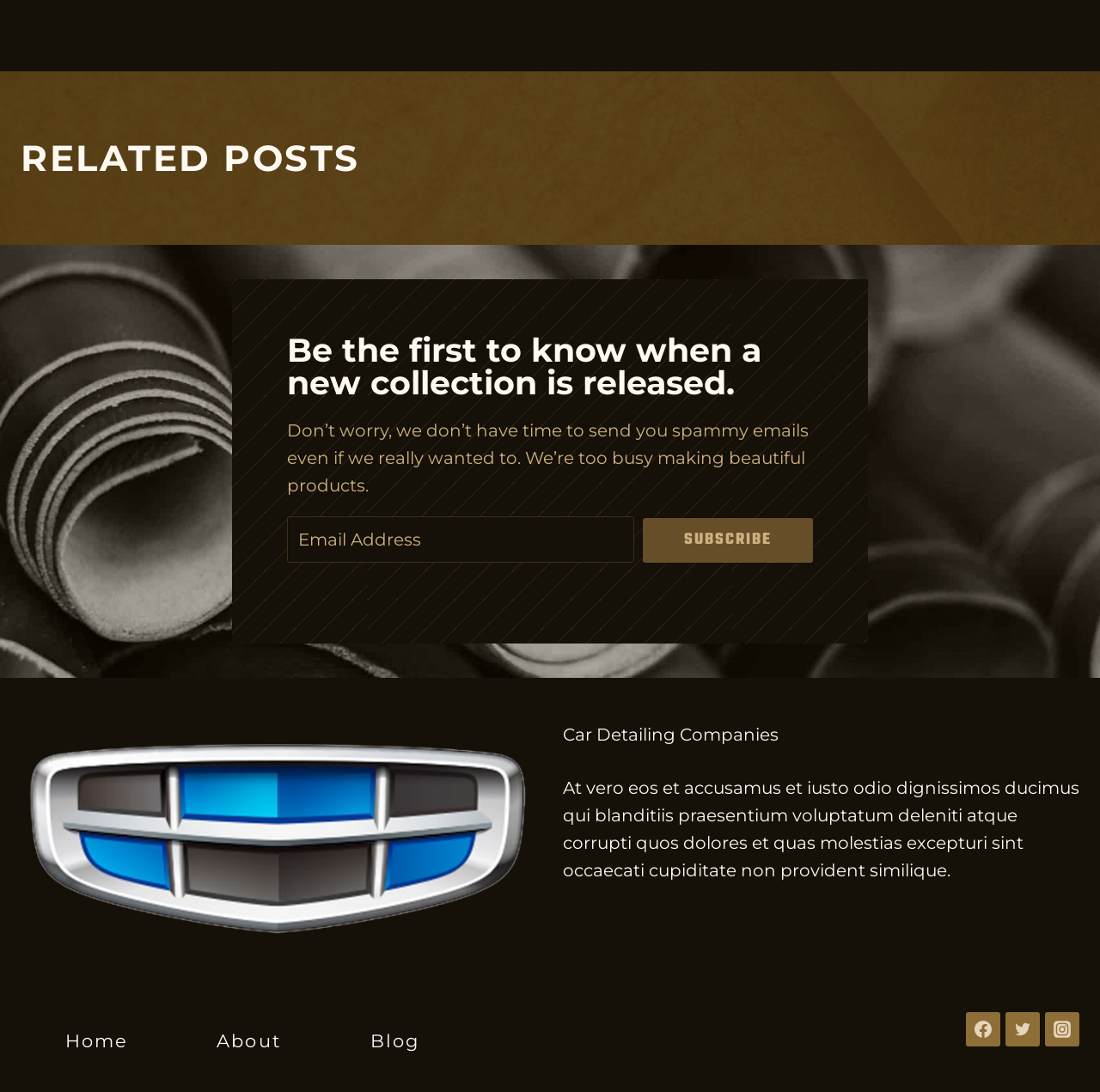Refer to the image and provide an in-depth answer to the question:
What is the topic of the related post?

The related post section contains a figure and two static text elements. The second static text element has a title 'Car Detailing Companies', which suggests that the topic of the related post is about car detailing companies.